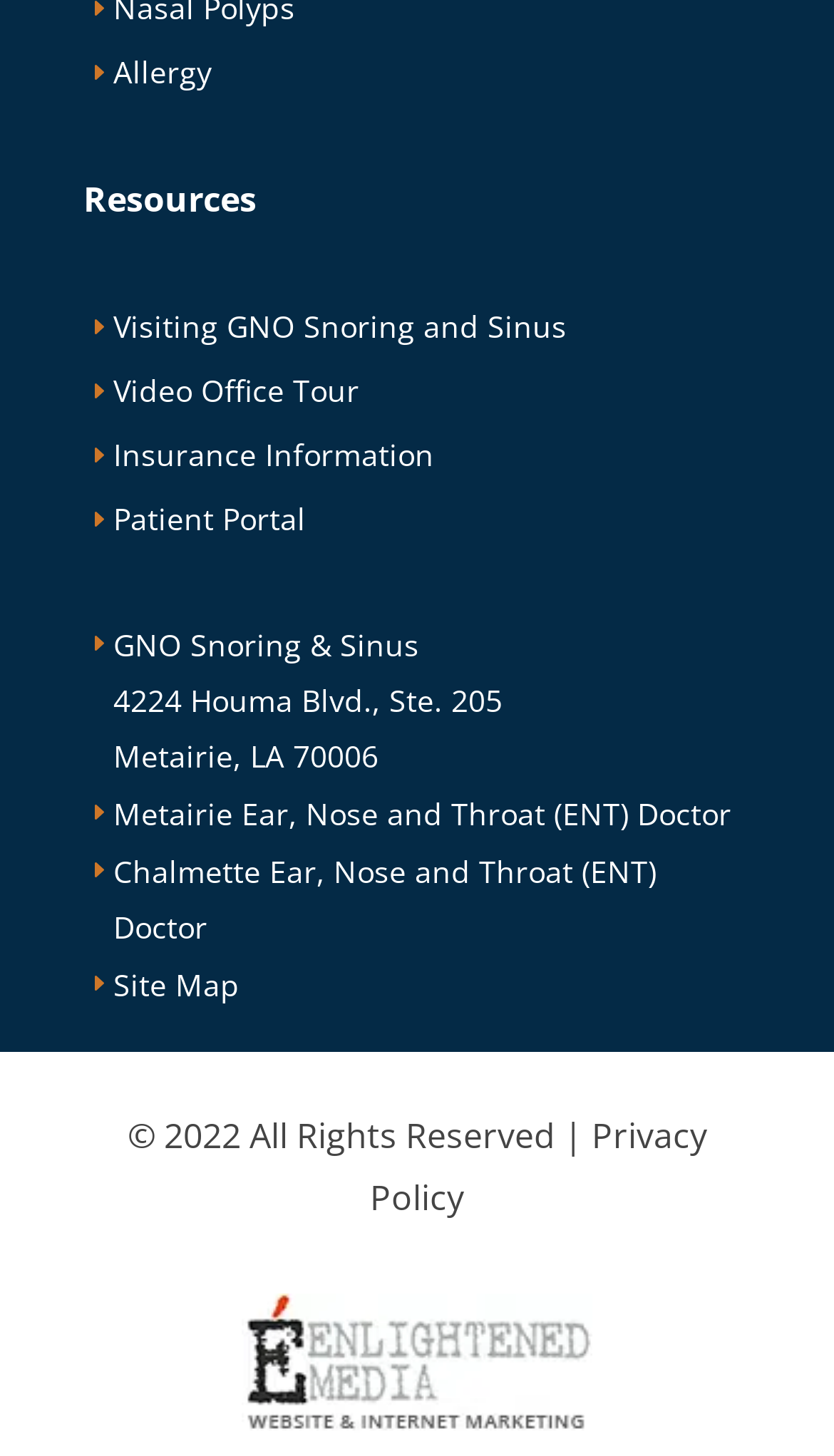Please identify the bounding box coordinates of the area I need to click to accomplish the following instruction: "View the Insurance Information".

[0.136, 0.303, 0.521, 0.335]